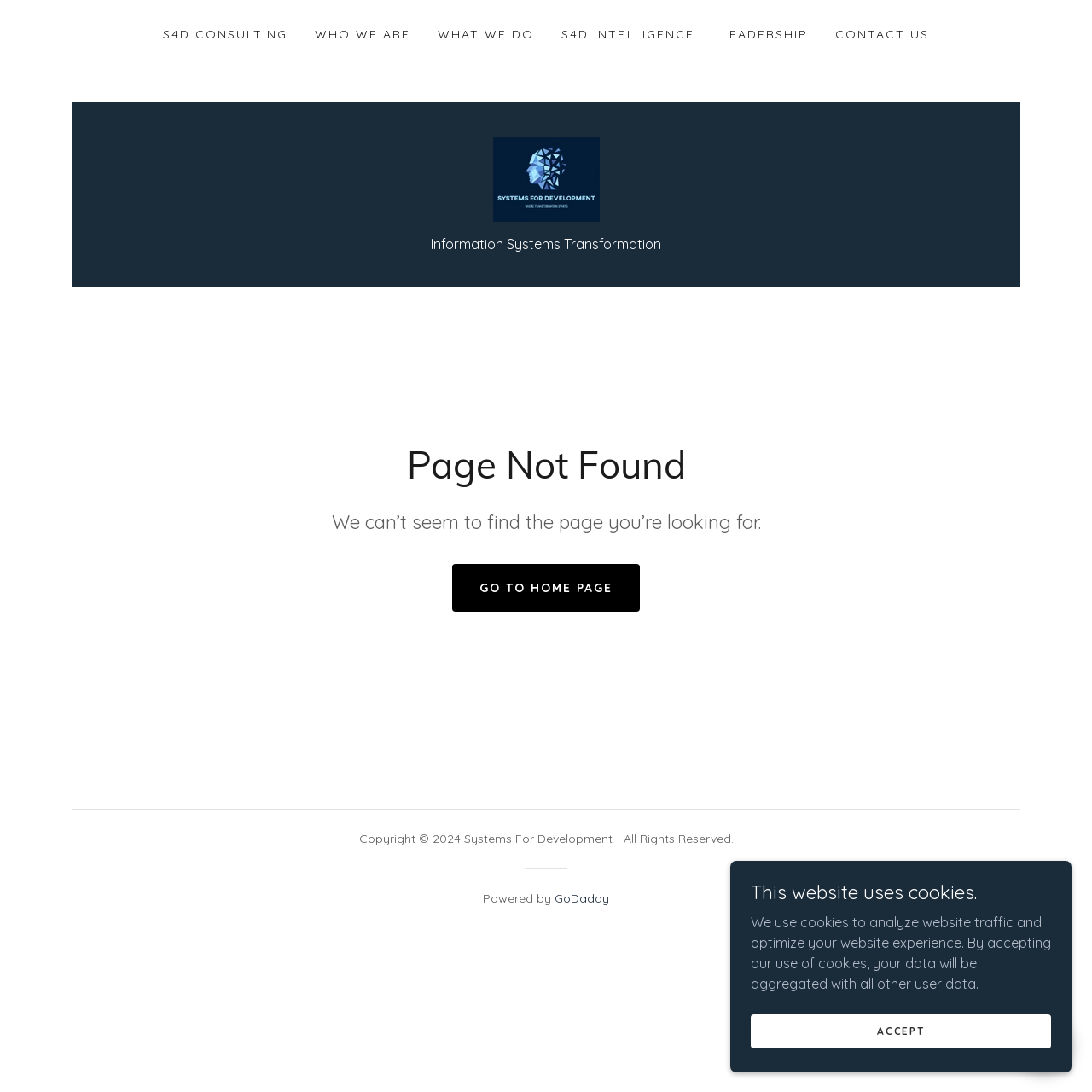What is the name of the company in the top-left corner? From the image, respond with a single word or brief phrase.

S4D CONSULTING